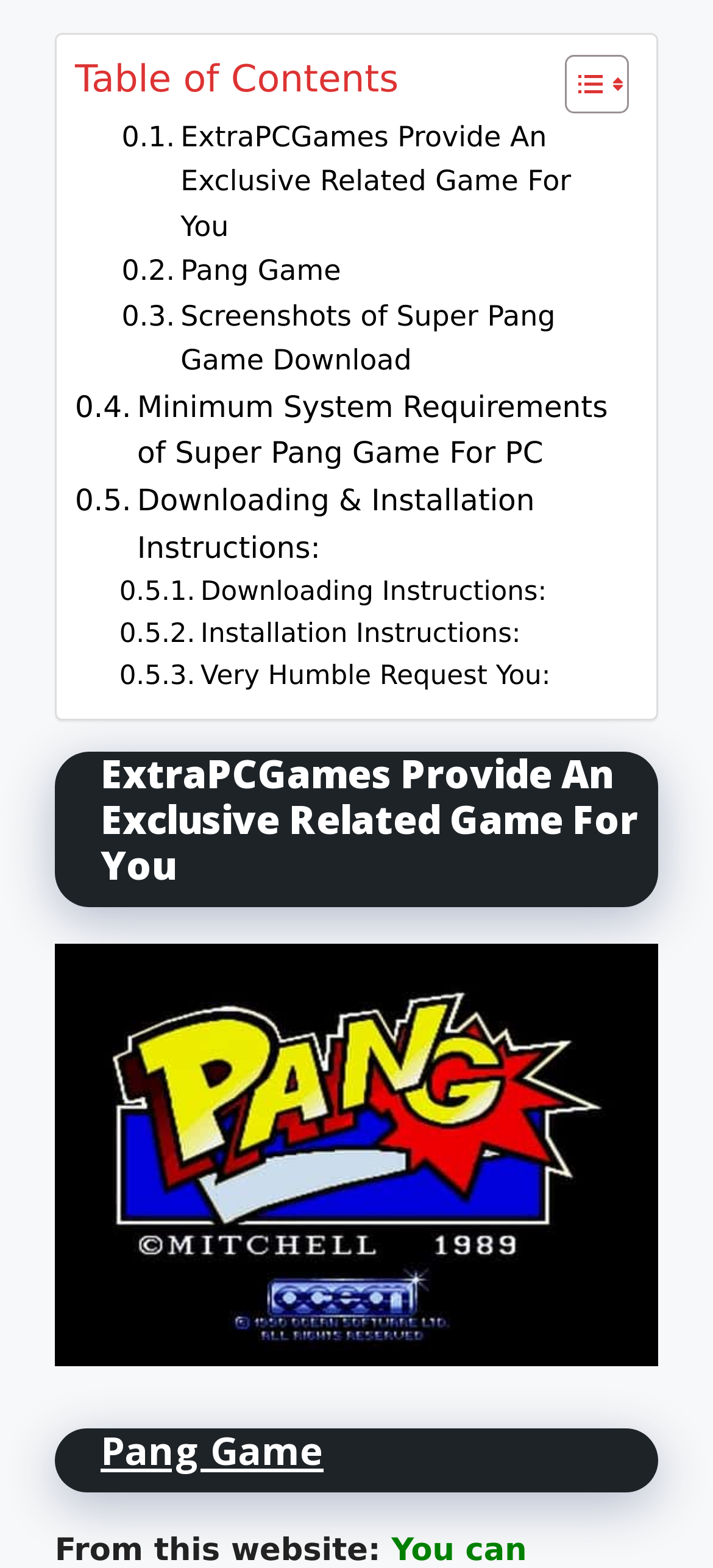From the webpage screenshot, identify the region described by Downloading & Installation Instructions:. Provide the bounding box coordinates as (top-left x, top-left y, bottom-right x, bottom-right y), with each value being a floating point number between 0 and 1.

[0.105, 0.305, 0.869, 0.365]